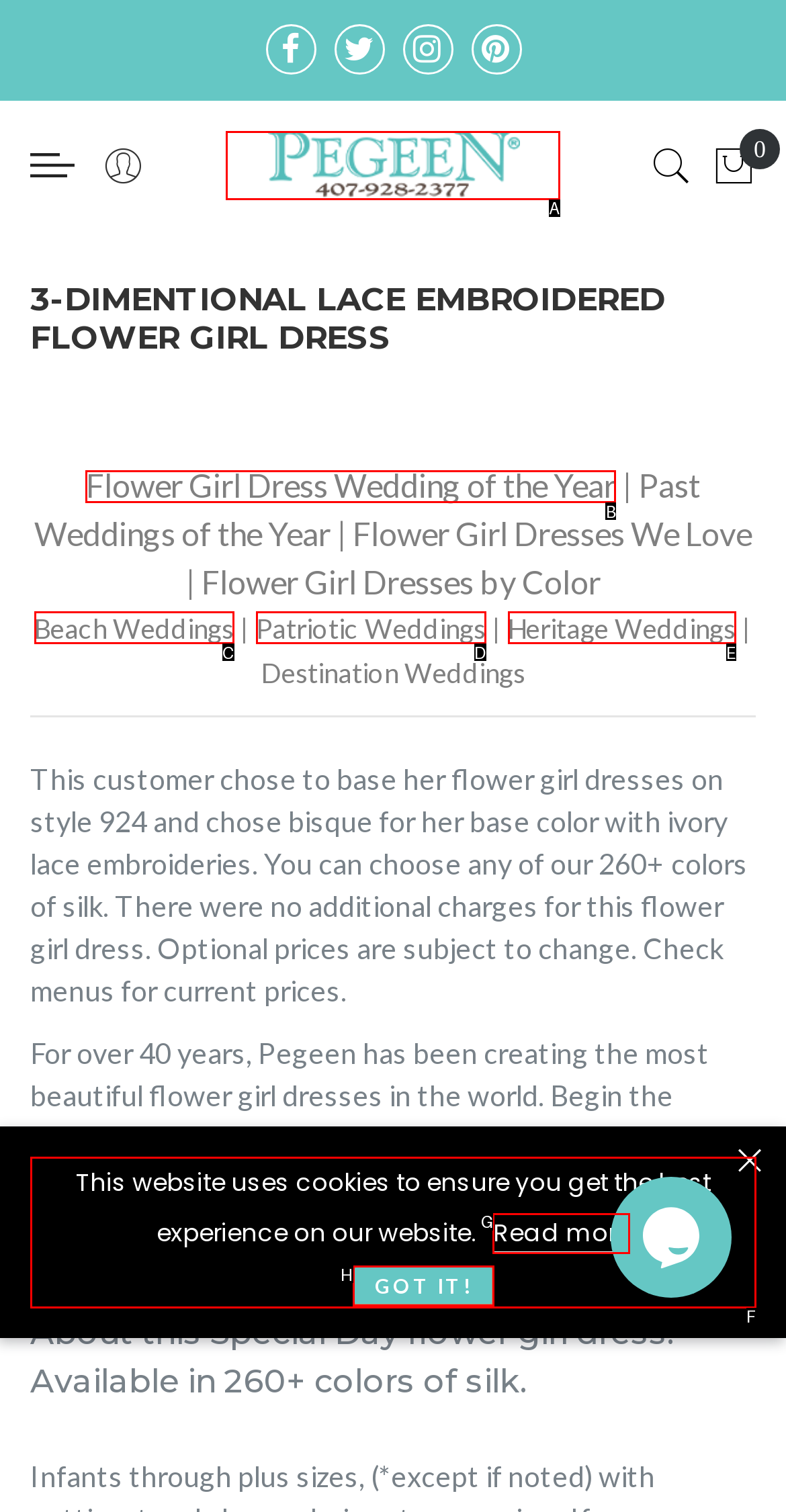What option should you select to complete this task: View the 'Flower Girl Dresses by PEGEEN' page? Indicate your answer by providing the letter only.

A